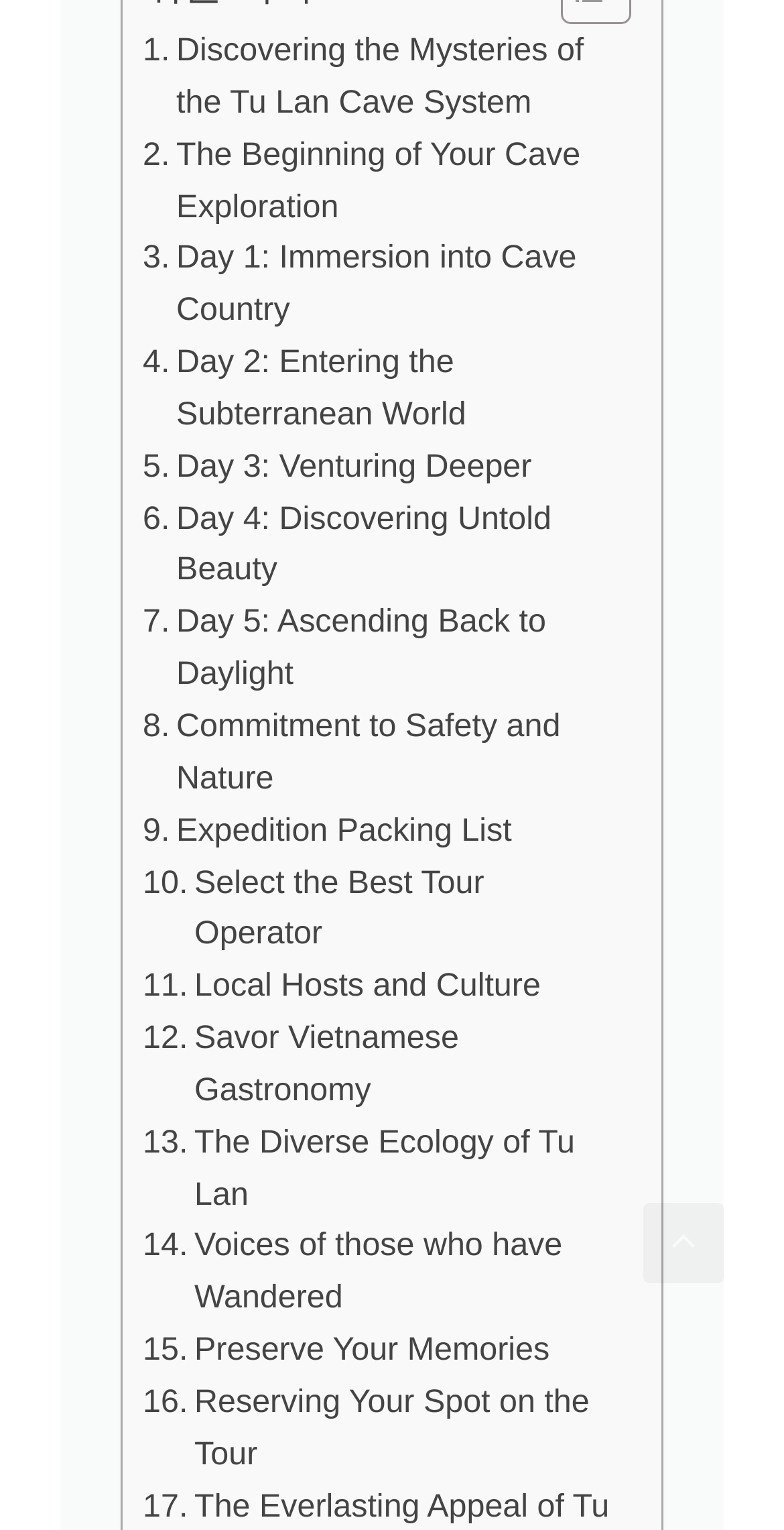Predict the bounding box coordinates of the area that should be clicked to accomplish the following instruction: "Scroll back to top". The bounding box coordinates should consist of four float numbers between 0 and 1, i.e., [left, top, right, bottom].

[0.821, 0.786, 0.923, 0.839]